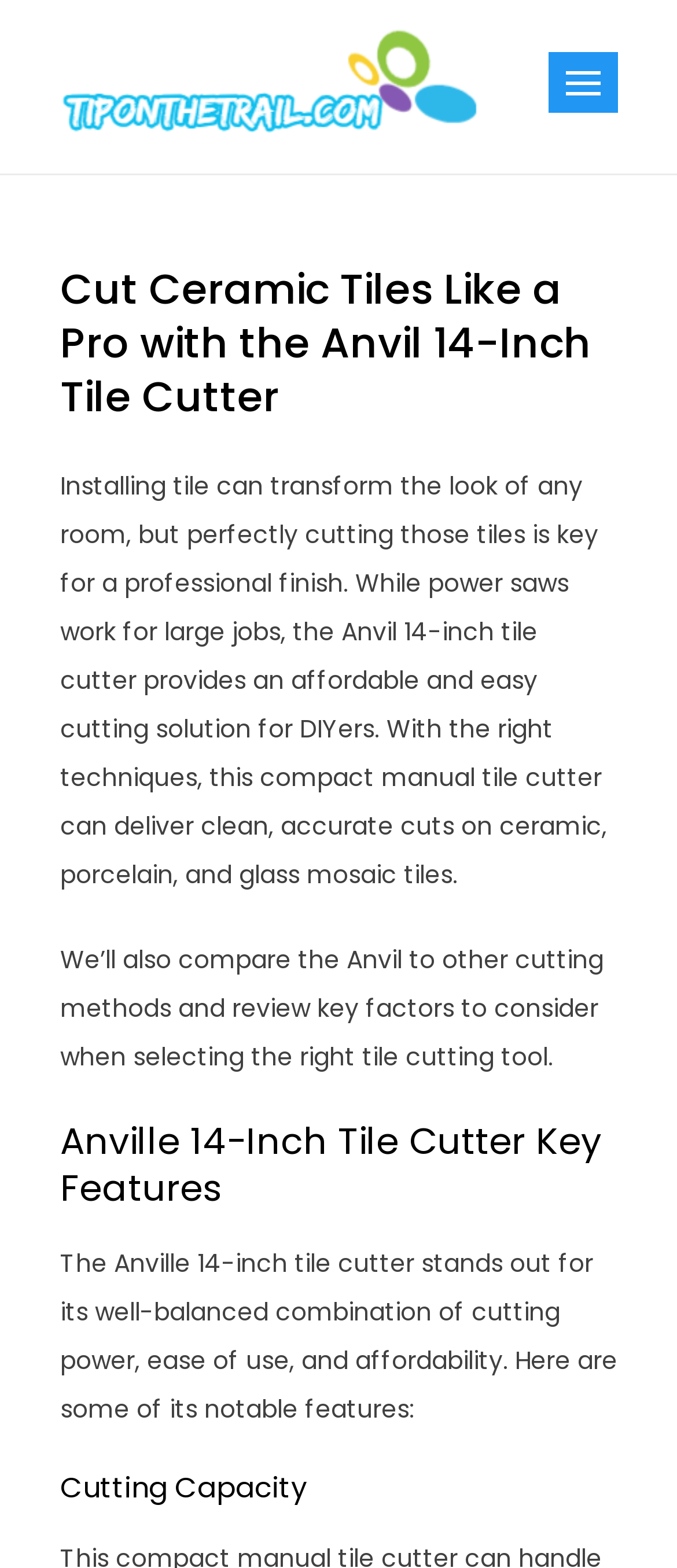Provide a brief response in the form of a single word or phrase:
What is the main topic of this webpage?

Cutting ceramic tiles